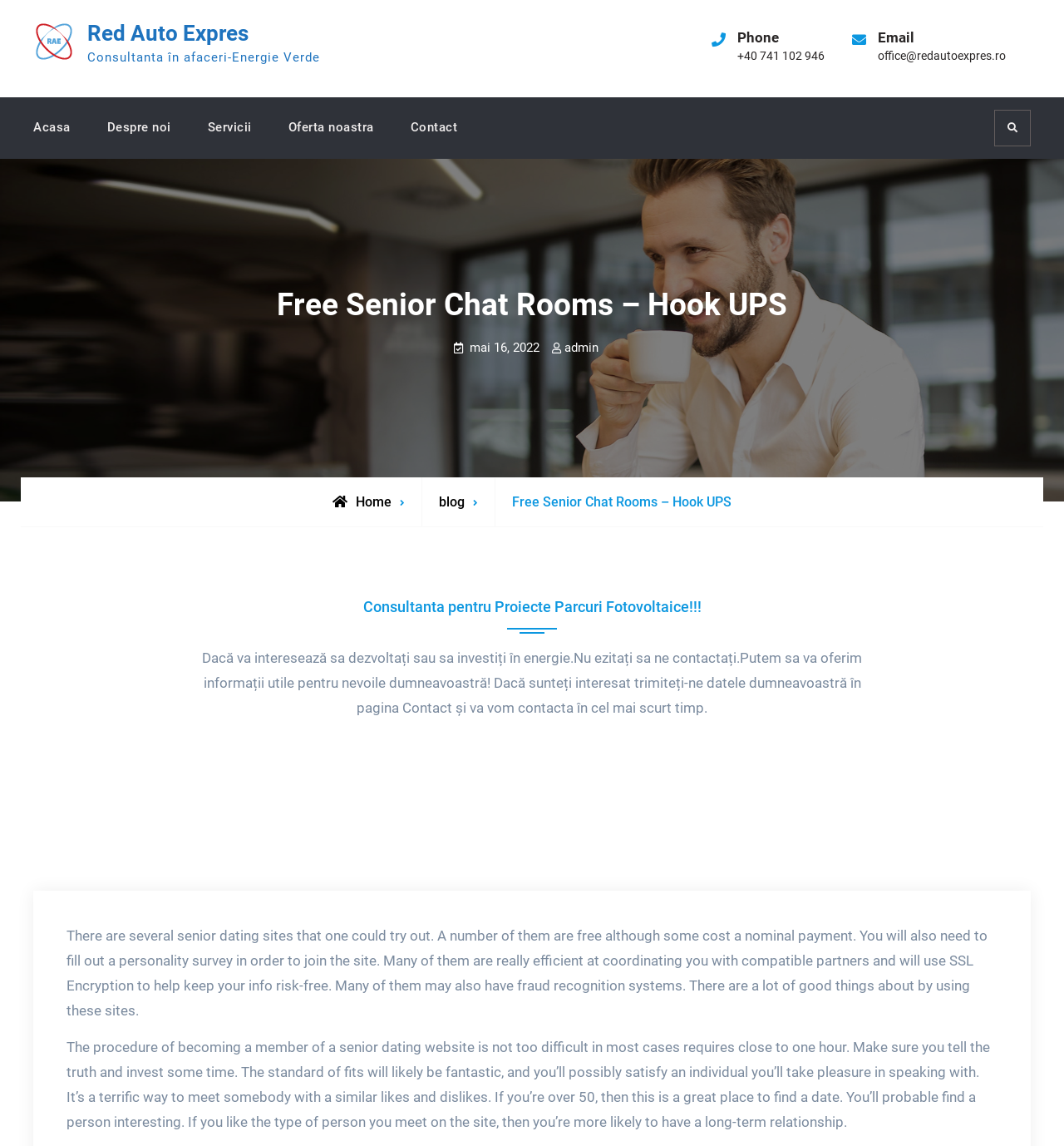Given the webpage screenshot and the description, determine the bounding box coordinates (top-left x, top-left y, bottom-right x, bottom-right y) that define the location of the UI element matching this description: blog

[0.412, 0.431, 0.437, 0.445]